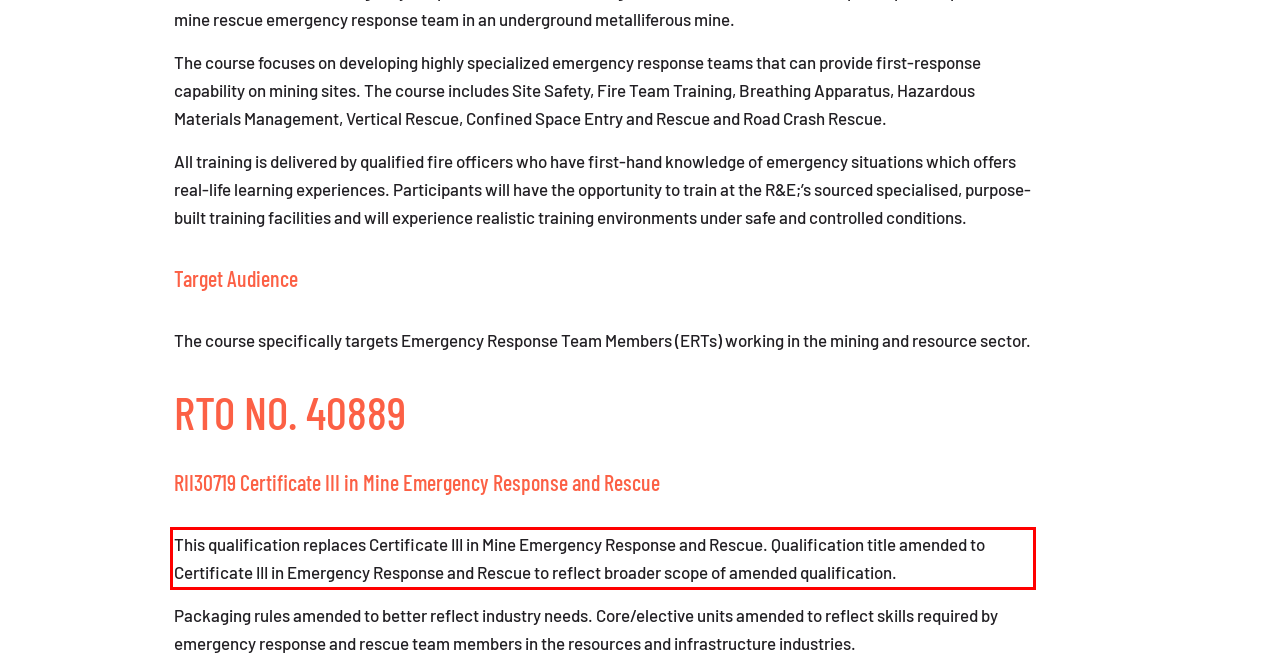Identify and transcribe the text content enclosed by the red bounding box in the given screenshot.

This qualification replaces Certificate III in Mine Emergency Response and Rescue. Qualification title amended to Certificate III in Emergency Response and Rescue to reflect broader scope of amended qualification.